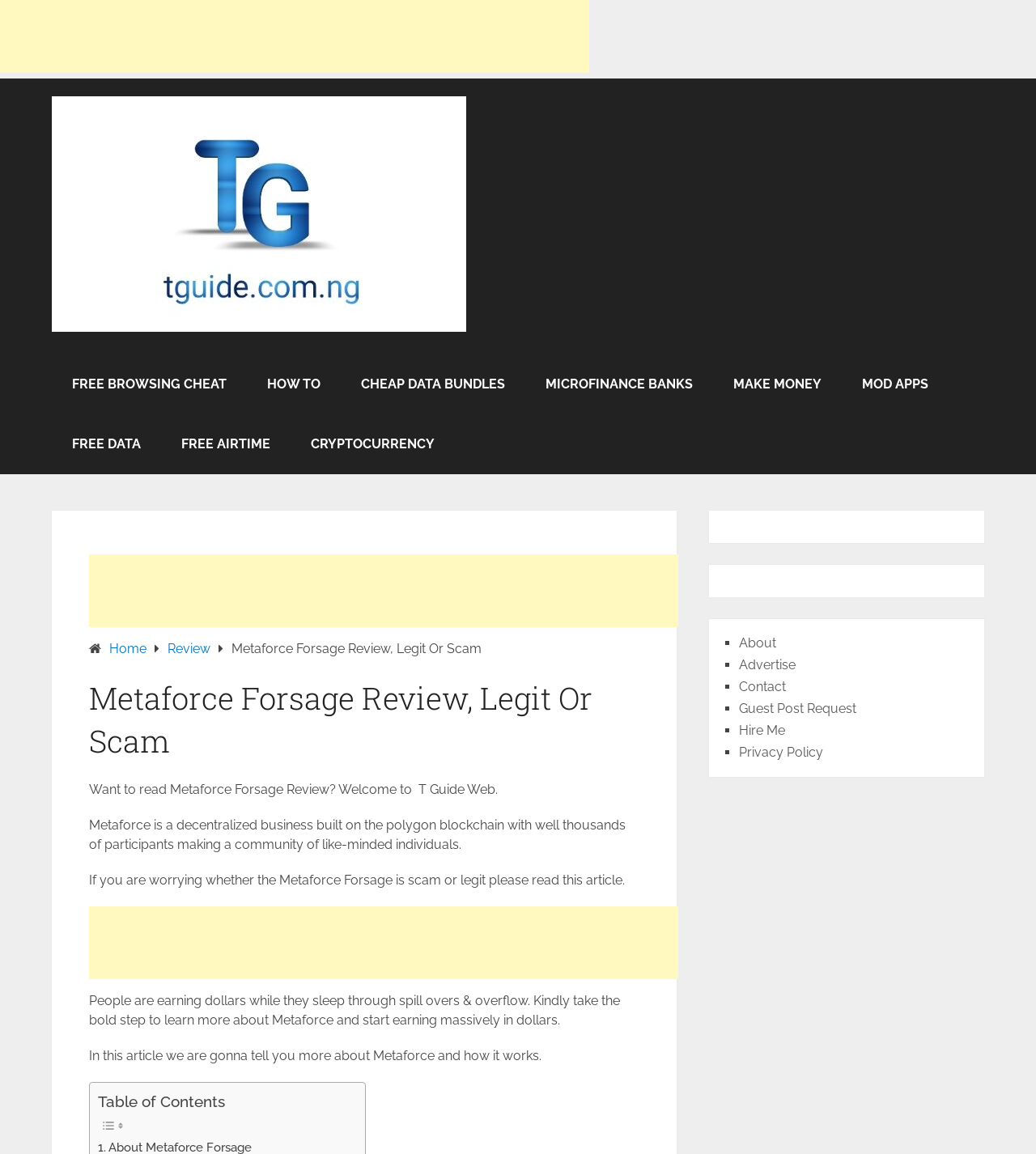Kindly determine the bounding box coordinates of the area that needs to be clicked to fulfill this instruction: "Visit the 'Home' page".

[0.105, 0.555, 0.141, 0.569]